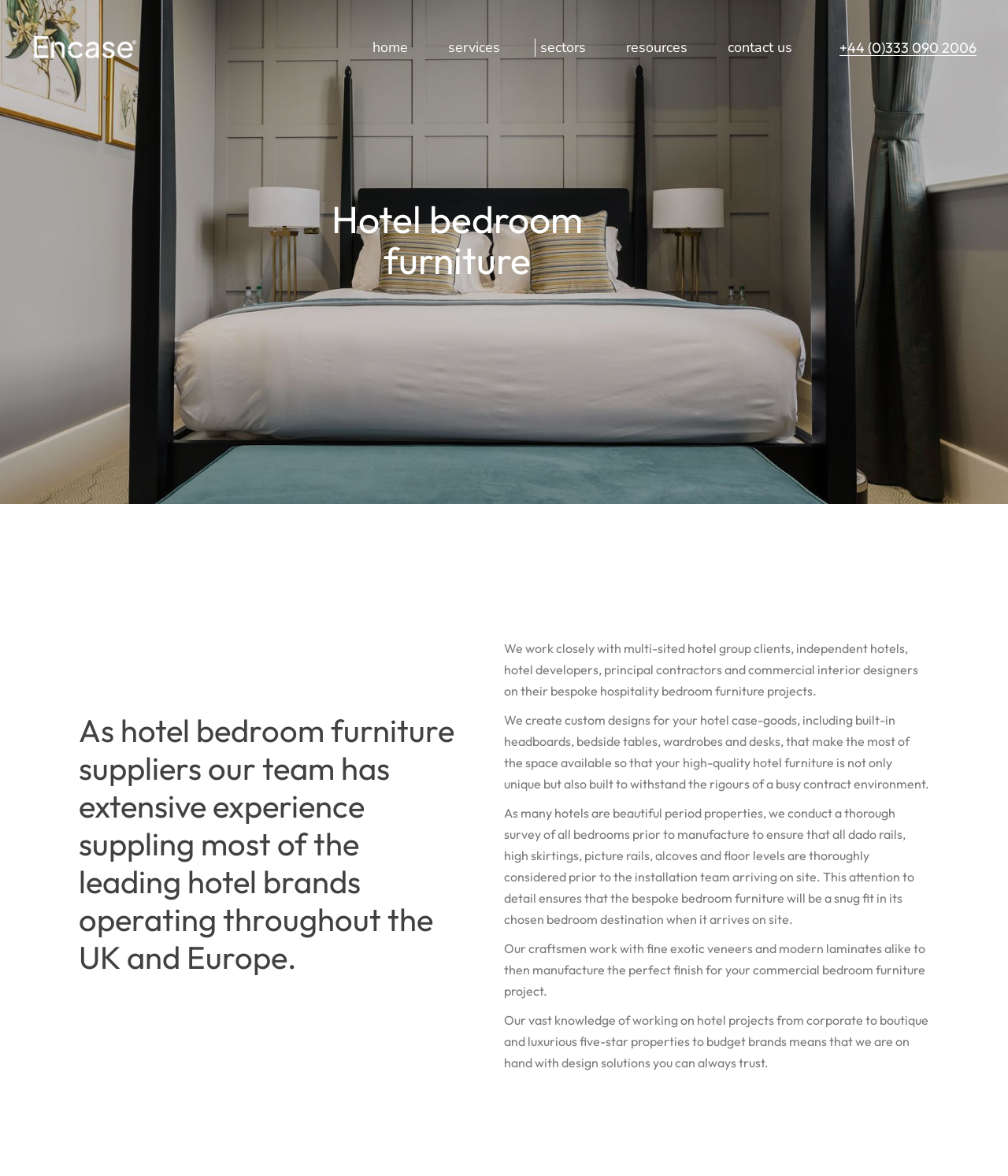What is the company's goal for designing furniture?
Could you answer the question with a detailed and thorough explanation?

The company aims to create custom designs for hotel case-goods that make the most of the space available, resulting in unique and durable furniture that can withstand the rigors of a busy contract environment, as stated on the webpage.